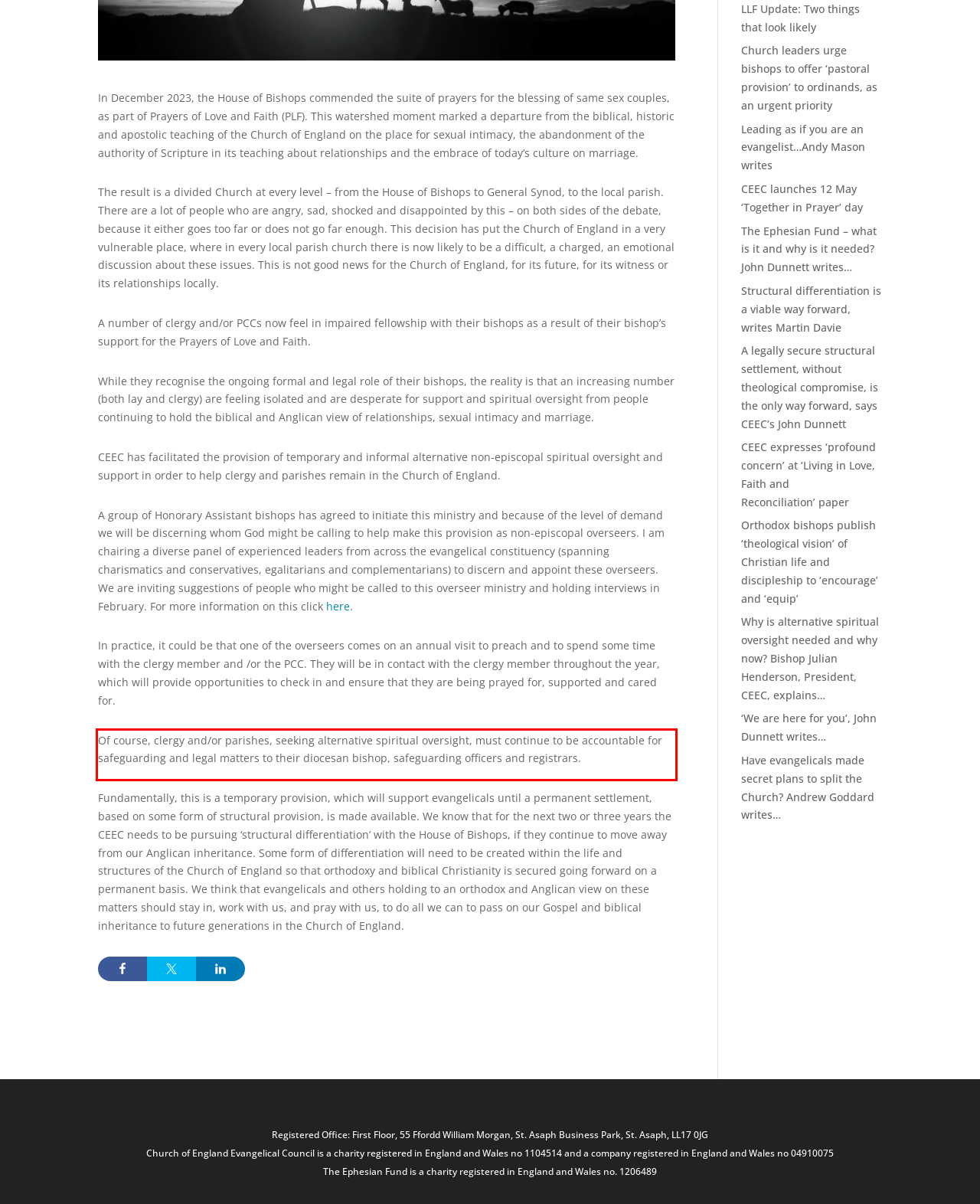Examine the webpage screenshot and use OCR to obtain the text inside the red bounding box.

Of course, clergy and/or parishes, seeking alternative spiritual oversight, must continue to be accountable for safeguarding and legal matters to their diocesan bishop, safeguarding officers and registrars.